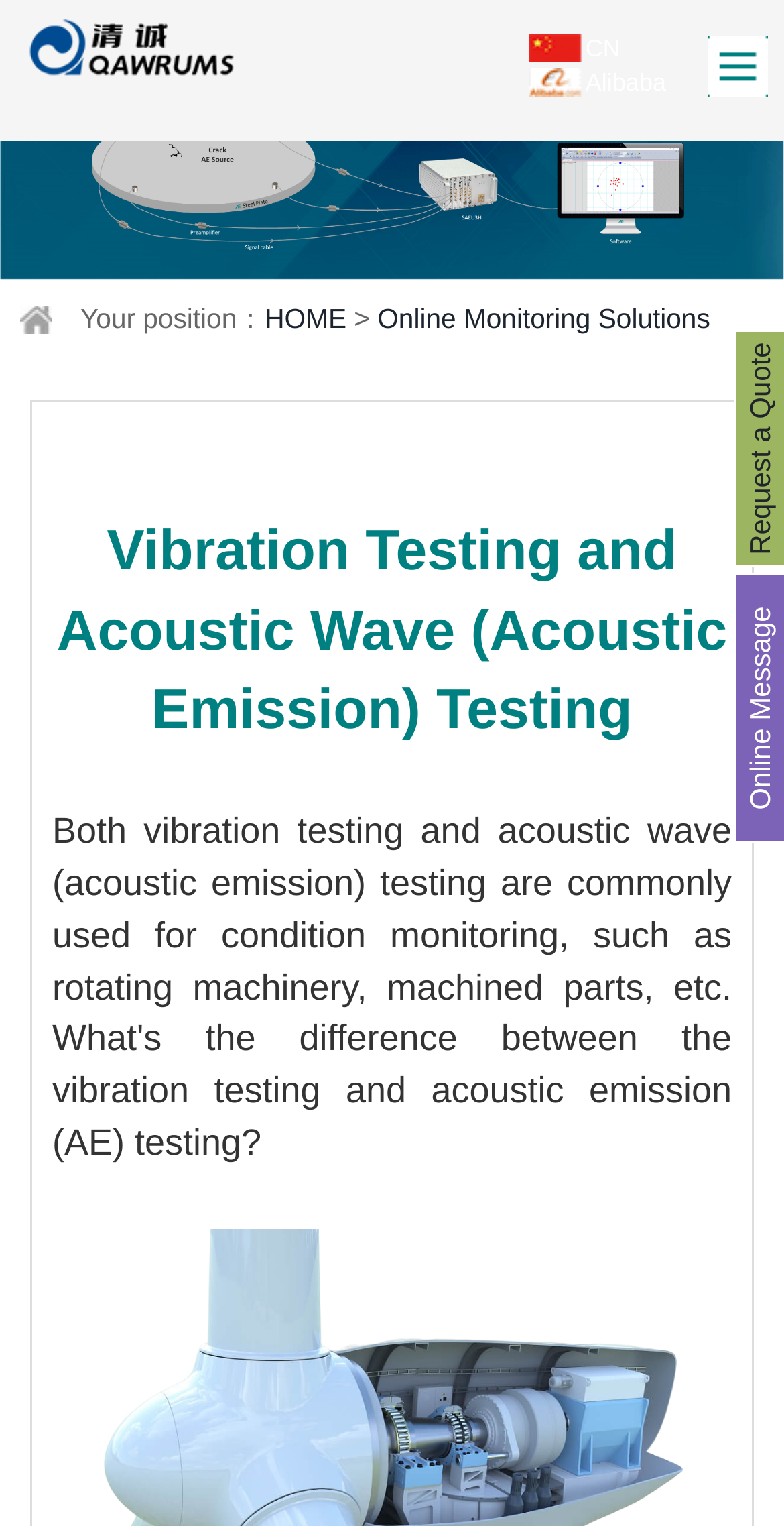Generate a thorough explanation of the webpage's elements.

The webpage is about vibration testing and acoustic wave (acoustic emission) testing. At the top left corner, there is a logo of QingCheng AE Institute, which is a clickable link. Next to the logo, there is a horizontal menu bar with a menu icon at the far right end. 

Below the menu bar, there is a large banner image that spans the entire width of the page. Under the banner, there is a navigation section that shows the current position of the user, with links to "HOME" and "Online Monitoring Solutions" on the right side.

The main content of the page is headed by a title "Vibration Testing and Acoustic Wave (Acoustic Emission) Testing", which is centered near the top of the page. At the top right corner, there are two call-to-action links: "Request a Quote" and "Online Message".